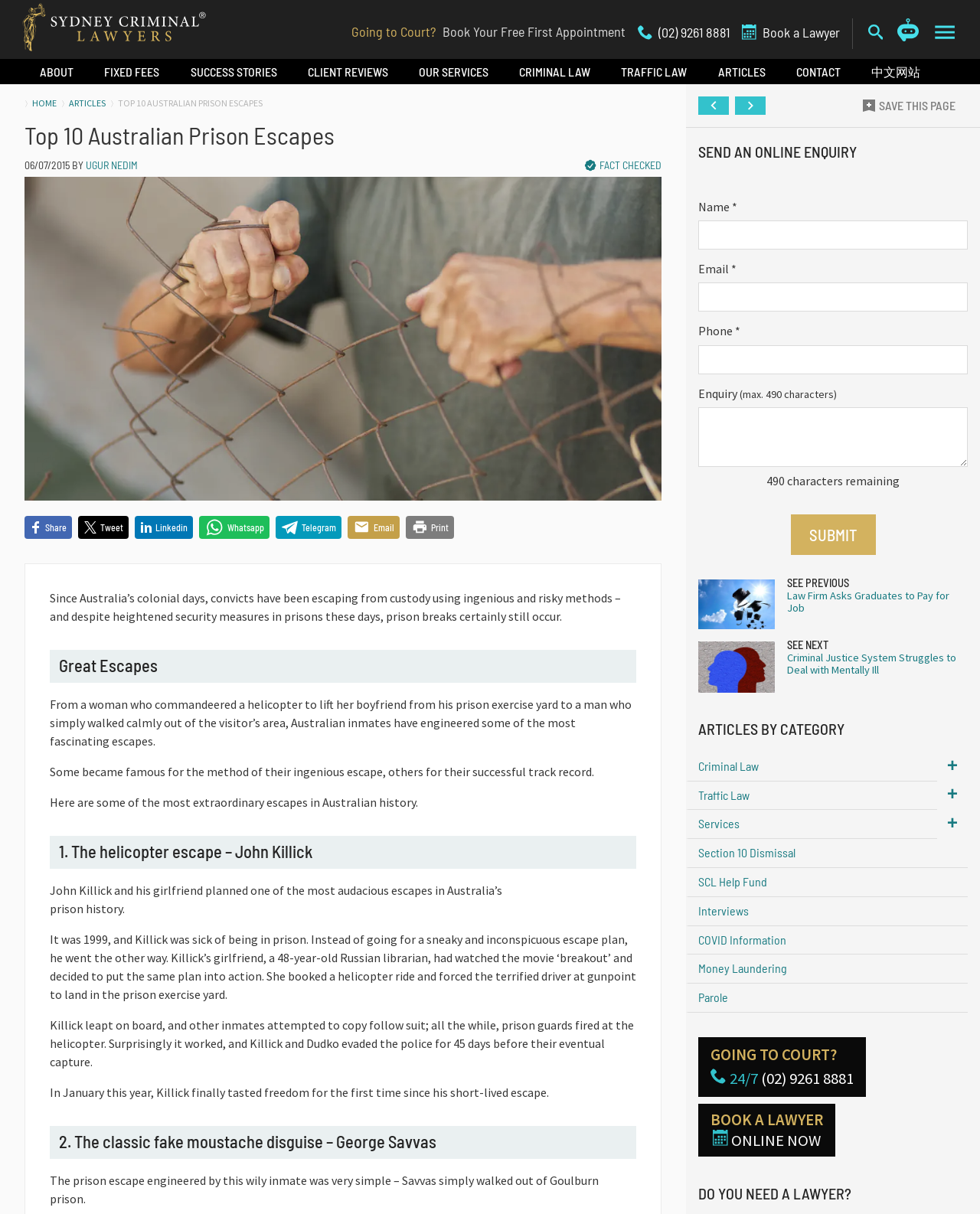Identify the bounding box for the described UI element. Provide the coordinates in (top-left x, top-left y, bottom-right x, bottom-right y) format with values ranging from 0 to 1: Client Reviews

[0.298, 0.049, 0.412, 0.069]